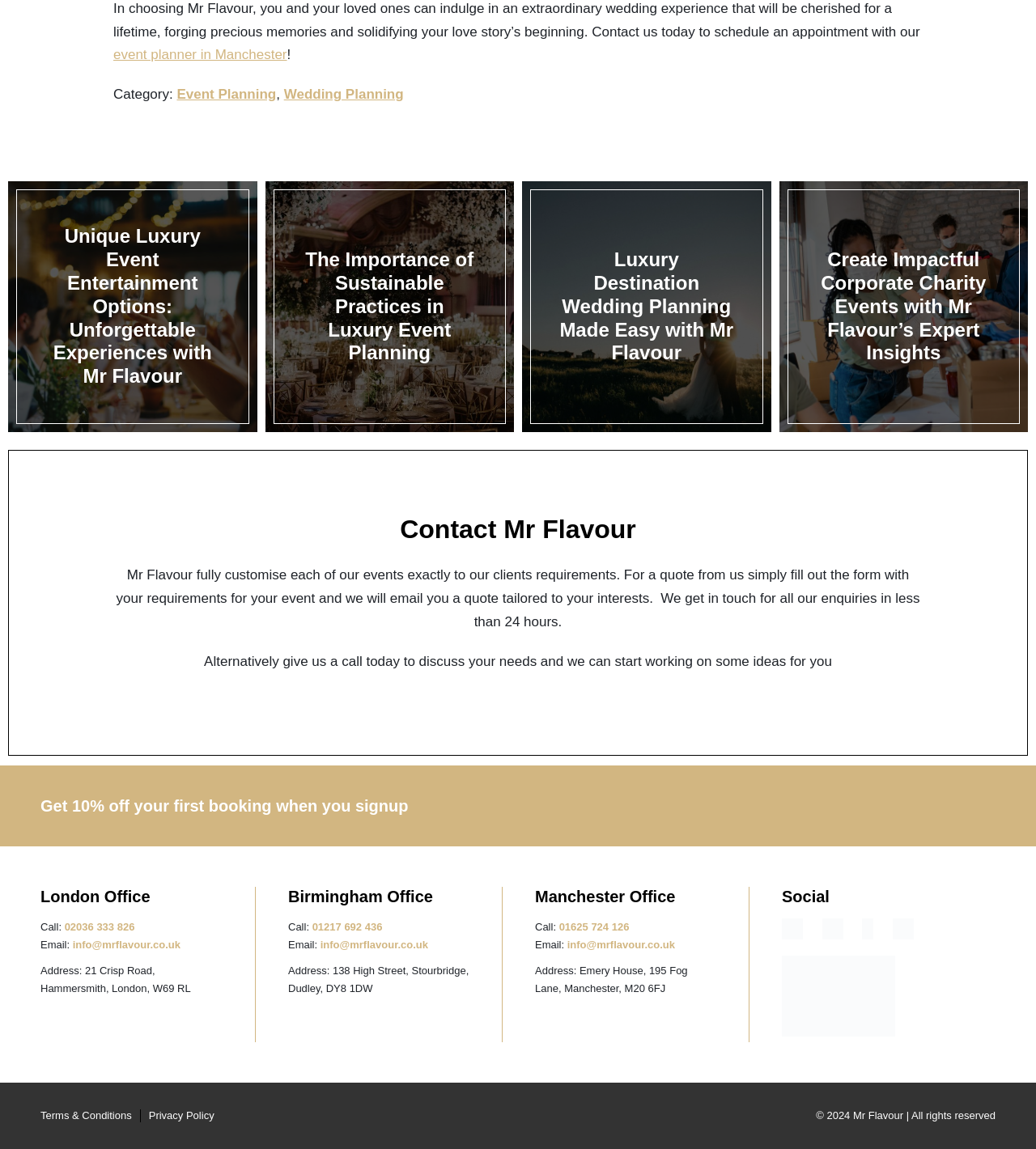For the following element description, predict the bounding box coordinates in the format (top-left x, top-left y, bottom-right x, bottom-right y). All values should be floating point numbers between 0 and 1. Description: info@mrflavour.co.uk

[0.547, 0.817, 0.652, 0.827]